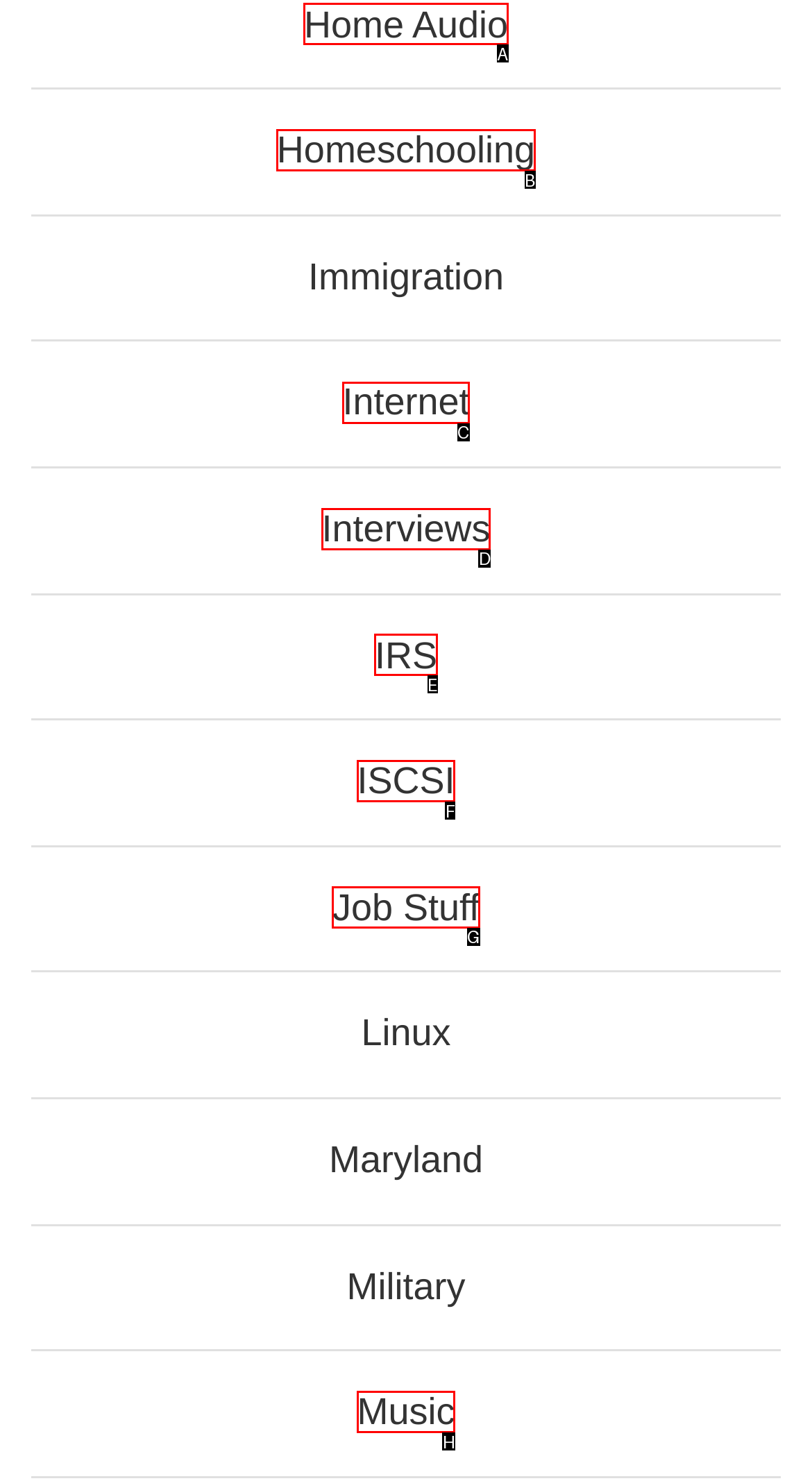Identify which HTML element to click to fulfill the following task: Explore Internet options. Provide your response using the letter of the correct choice.

C